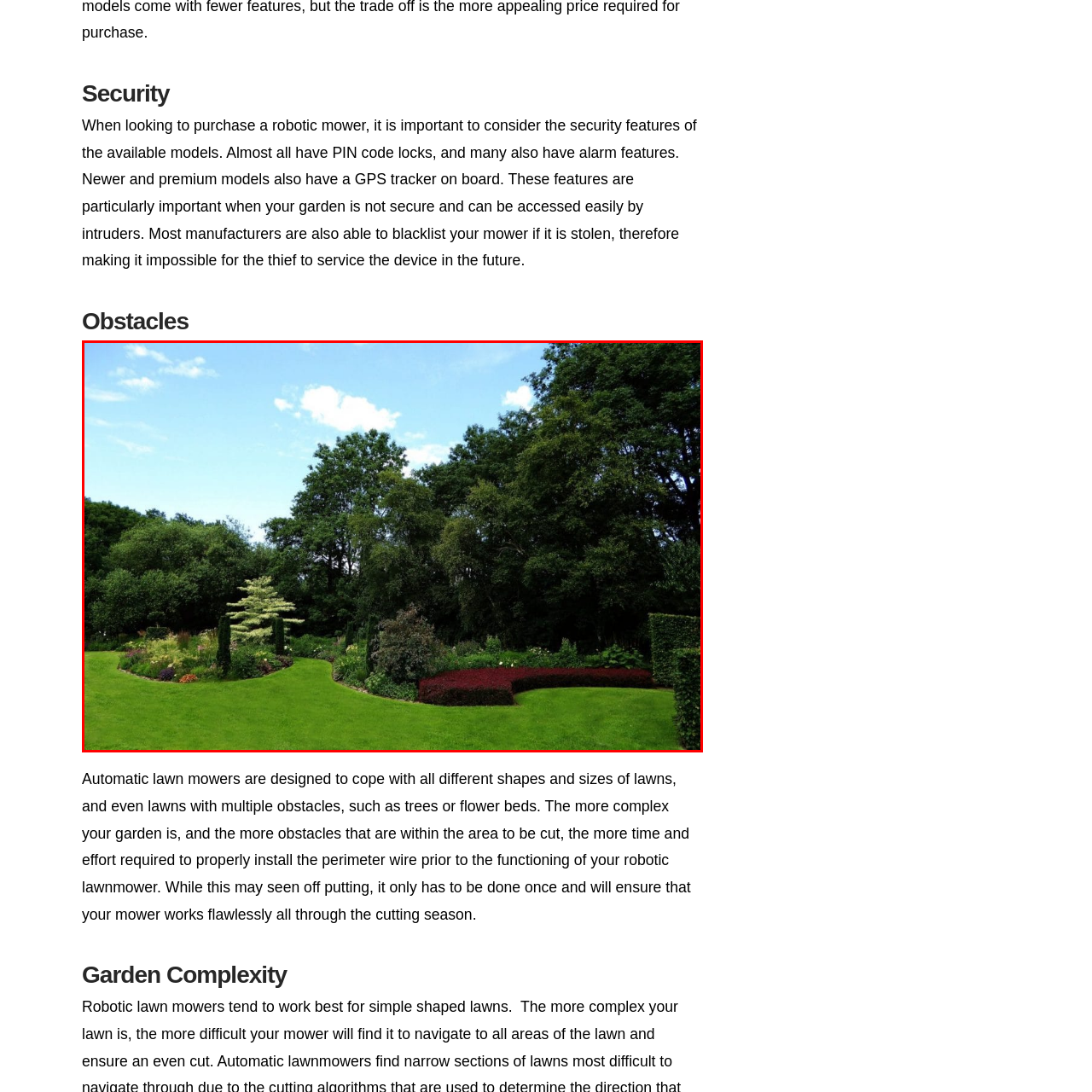What is the atmosphere of the garden?
Look closely at the area highlighted by the red bounding box and give a detailed response to the question.

The caption describes the sky as 'bright with a few white clouds', and the trees as 'towering' and 'framing the backdrop', which creates a sense of seclusion and tranquility, resulting in a serene atmosphere.